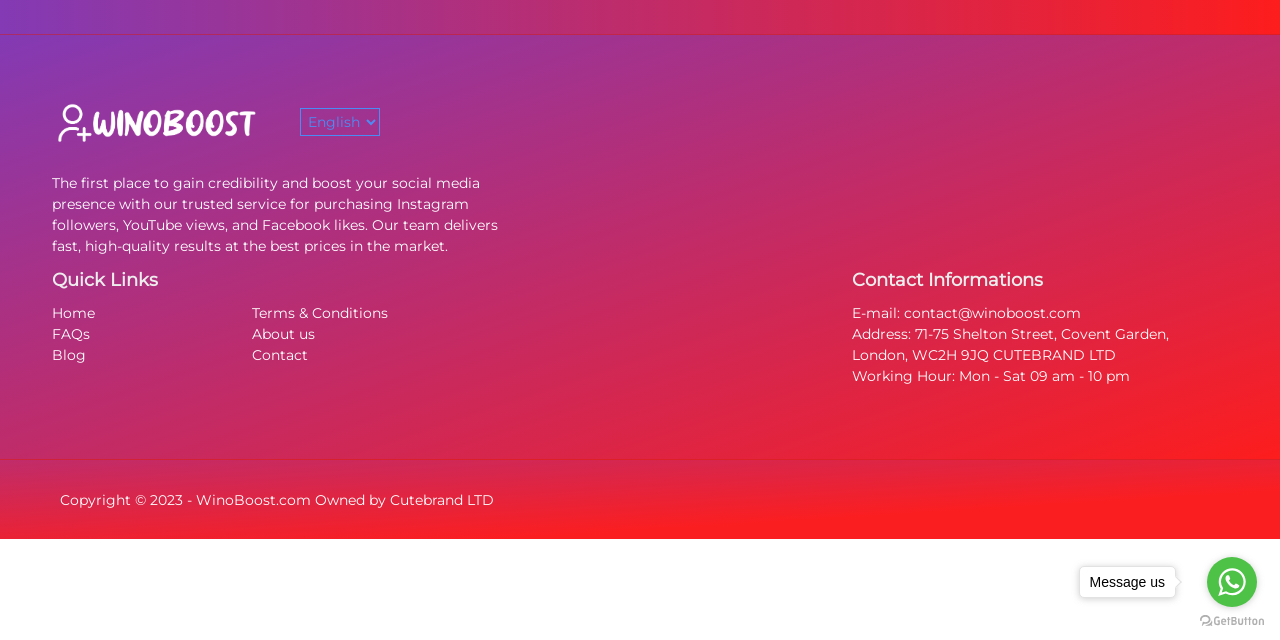Find the bounding box coordinates corresponding to the UI element with the description: "Home". The coordinates should be formatted as [left, top, right, bottom], with values as floats between 0 and 1.

[0.041, 0.475, 0.074, 0.503]